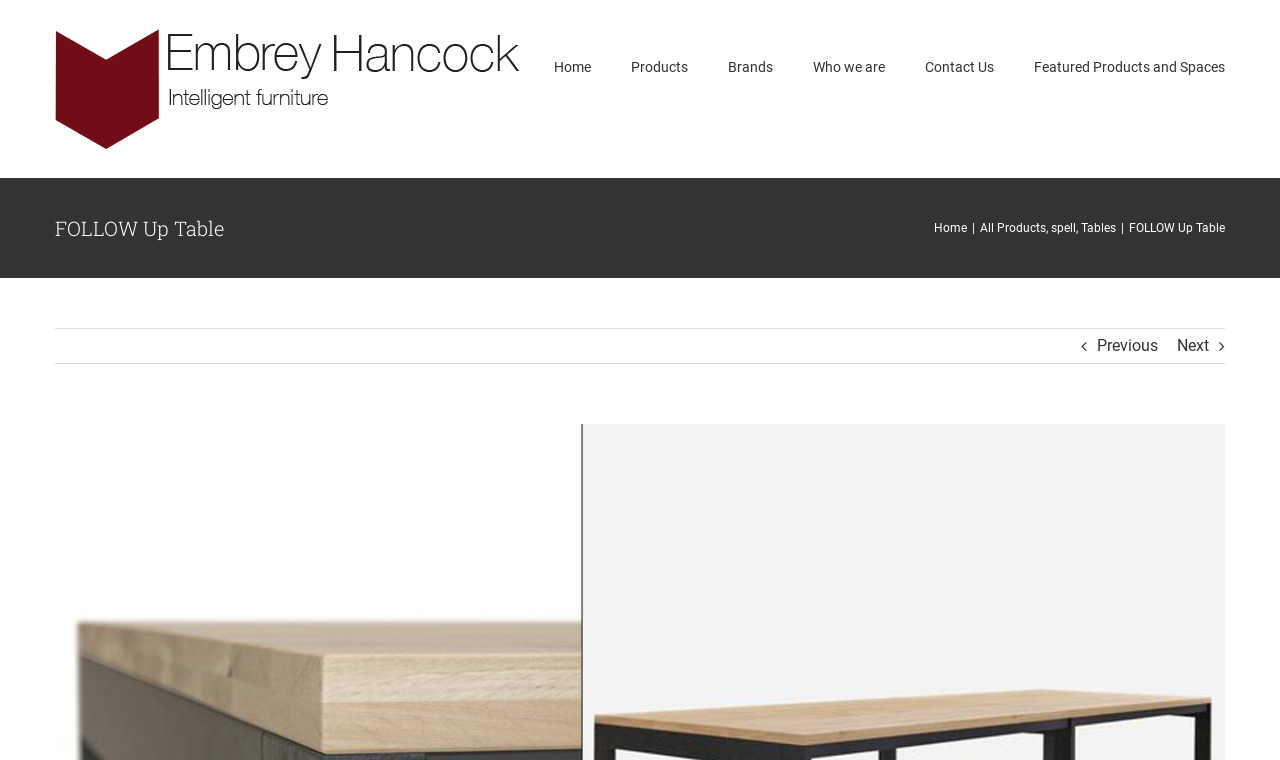Respond to the question below with a single word or phrase: What is the brand logo at the top left?

Embrey Hancock Logo